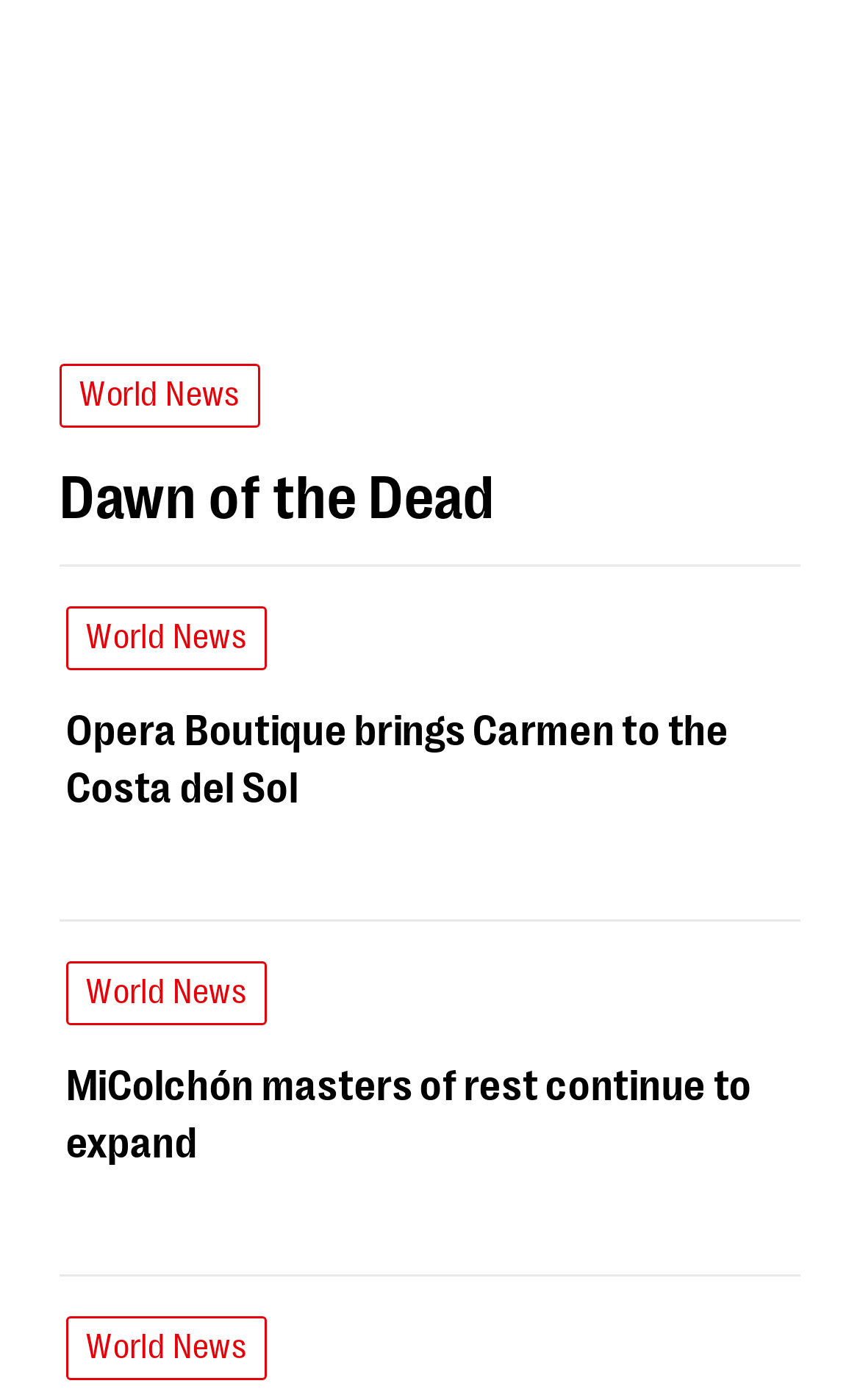Analyze the image and provide a detailed answer to the question: Are there any duplicate news links on the page?

I noticed that there are multiple links with the text 'World News'. This suggests that there are duplicate news links on the page.